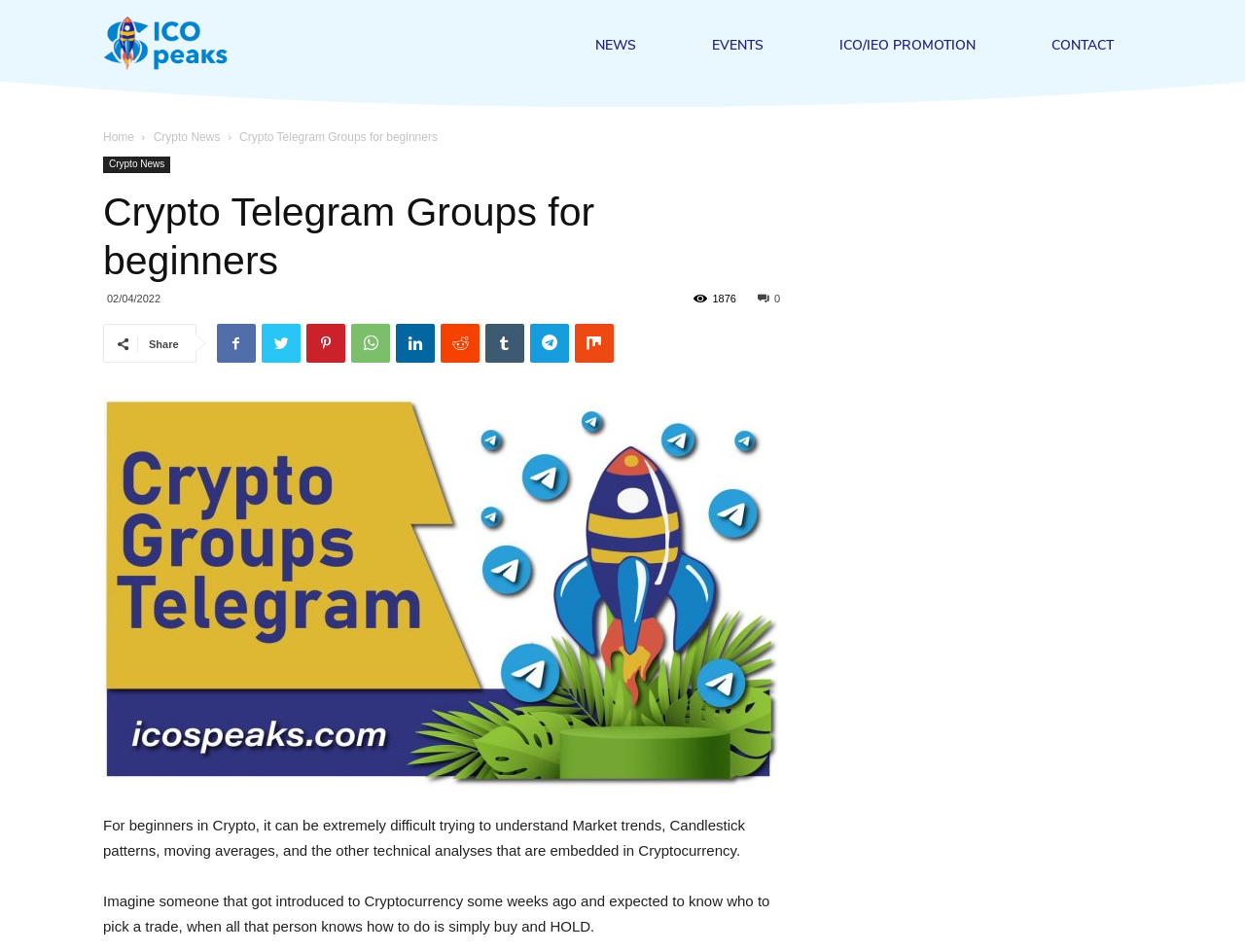Locate the bounding box coordinates of the element you need to click to accomplish the task described by this instruction: "Visit the 'ICO Speaks News' page".

[0.083, 0.038, 0.183, 0.054]